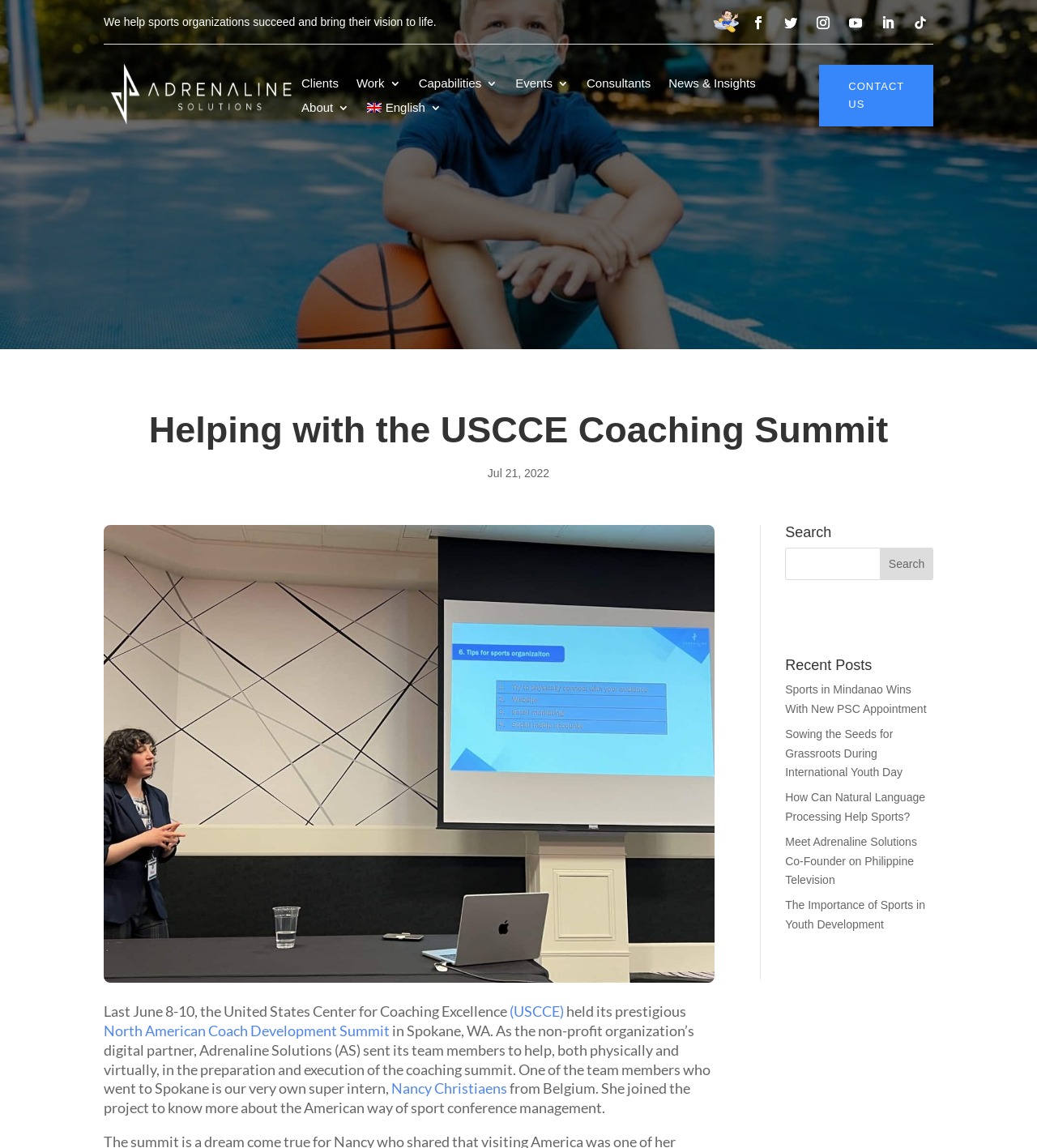Please identify the bounding box coordinates of the clickable area that will allow you to execute the instruction: "Follow on Vimeo".

[0.688, 0.008, 0.712, 0.031]